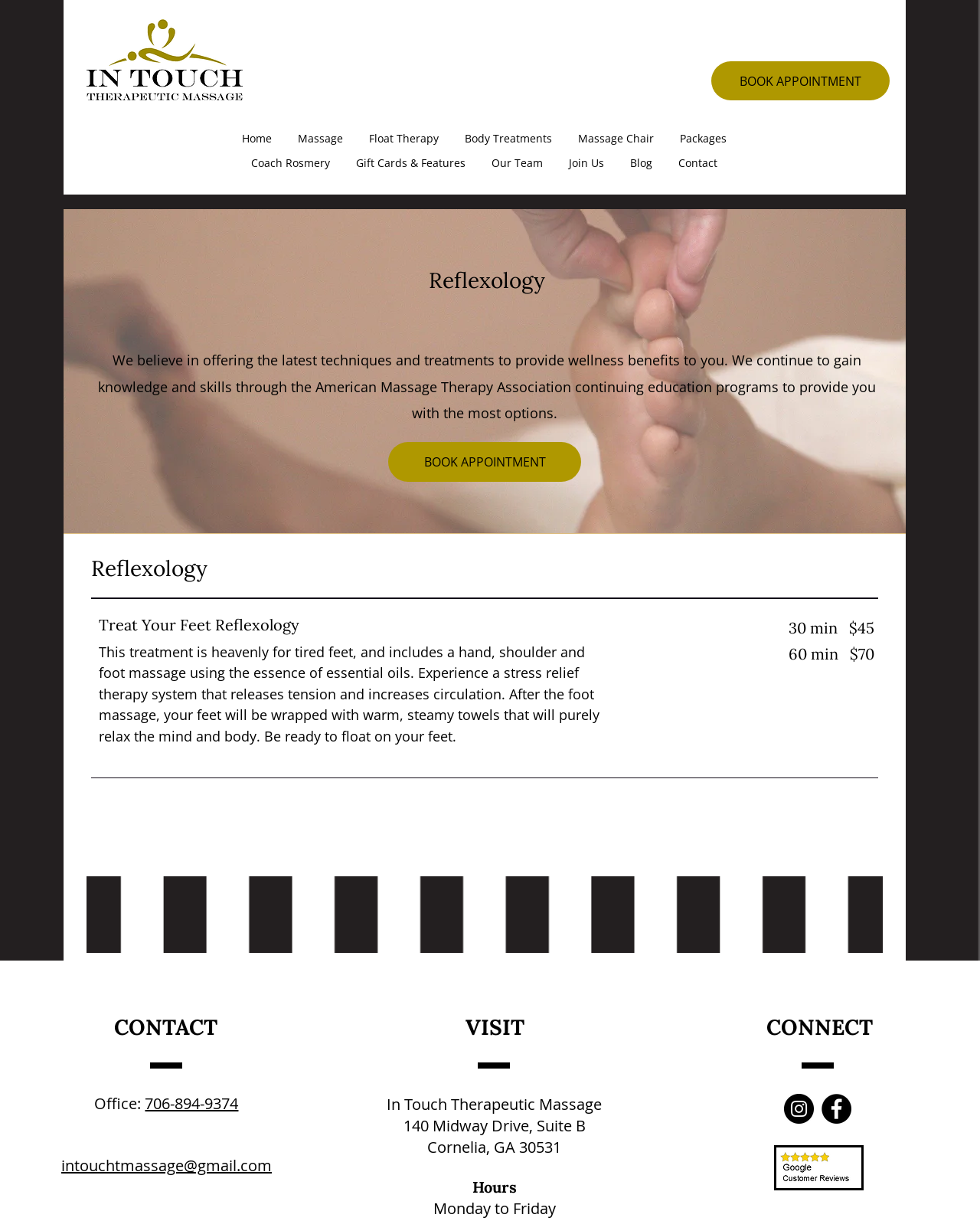Provide a brief response to the question below using one word or phrase:
What is the name of the massage therapy association mentioned?

American Massage Therapy Association